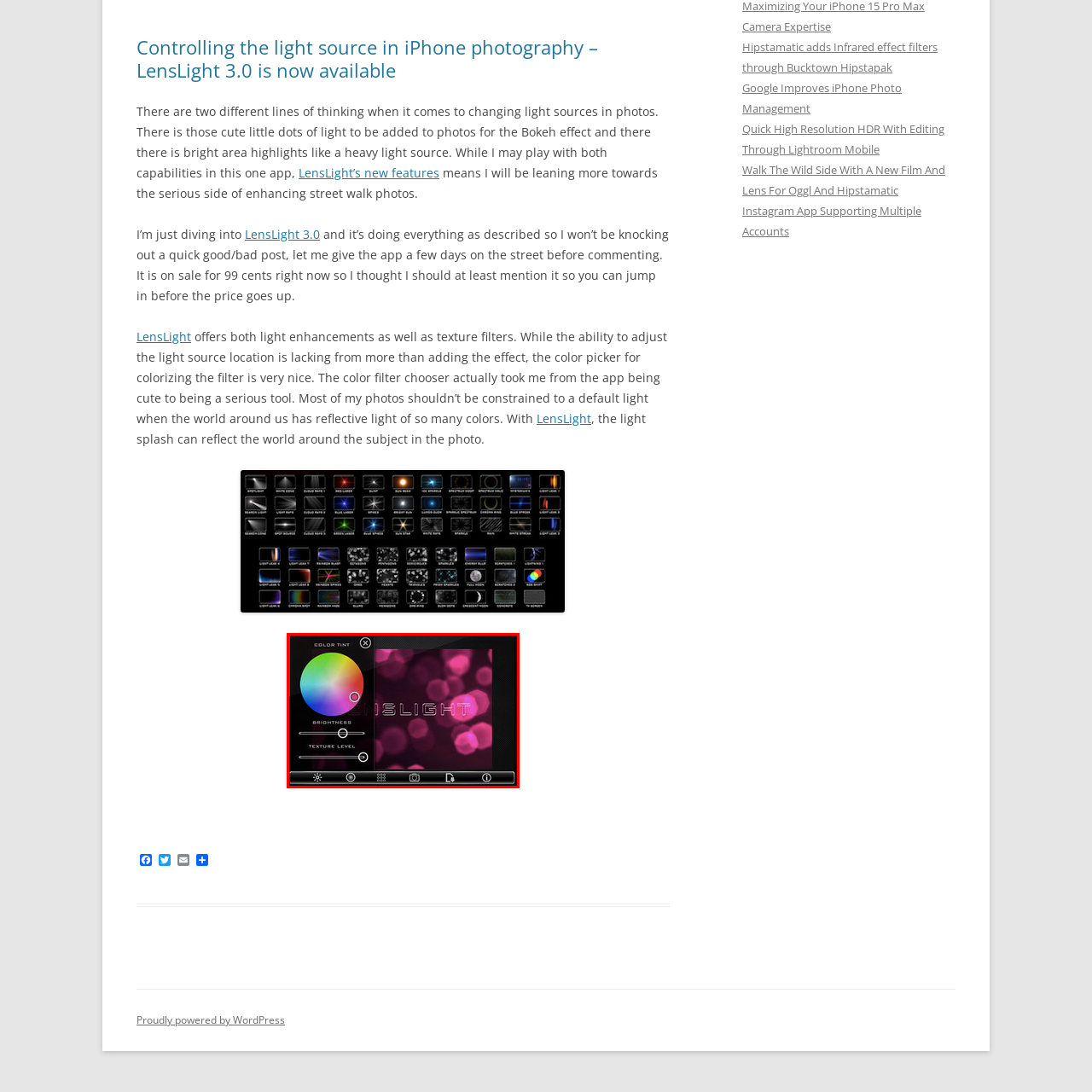What is the purpose of the 'Texture Level' slider?
Review the image marked by the red bounding box and deliver a detailed response to the question.

The 'Texture Level' slider is one of the adjustable sliders in the LensLight app interface, and its purpose is to give users control over the visual properties of their photographs, specifically allowing them to adjust the texture of their images.